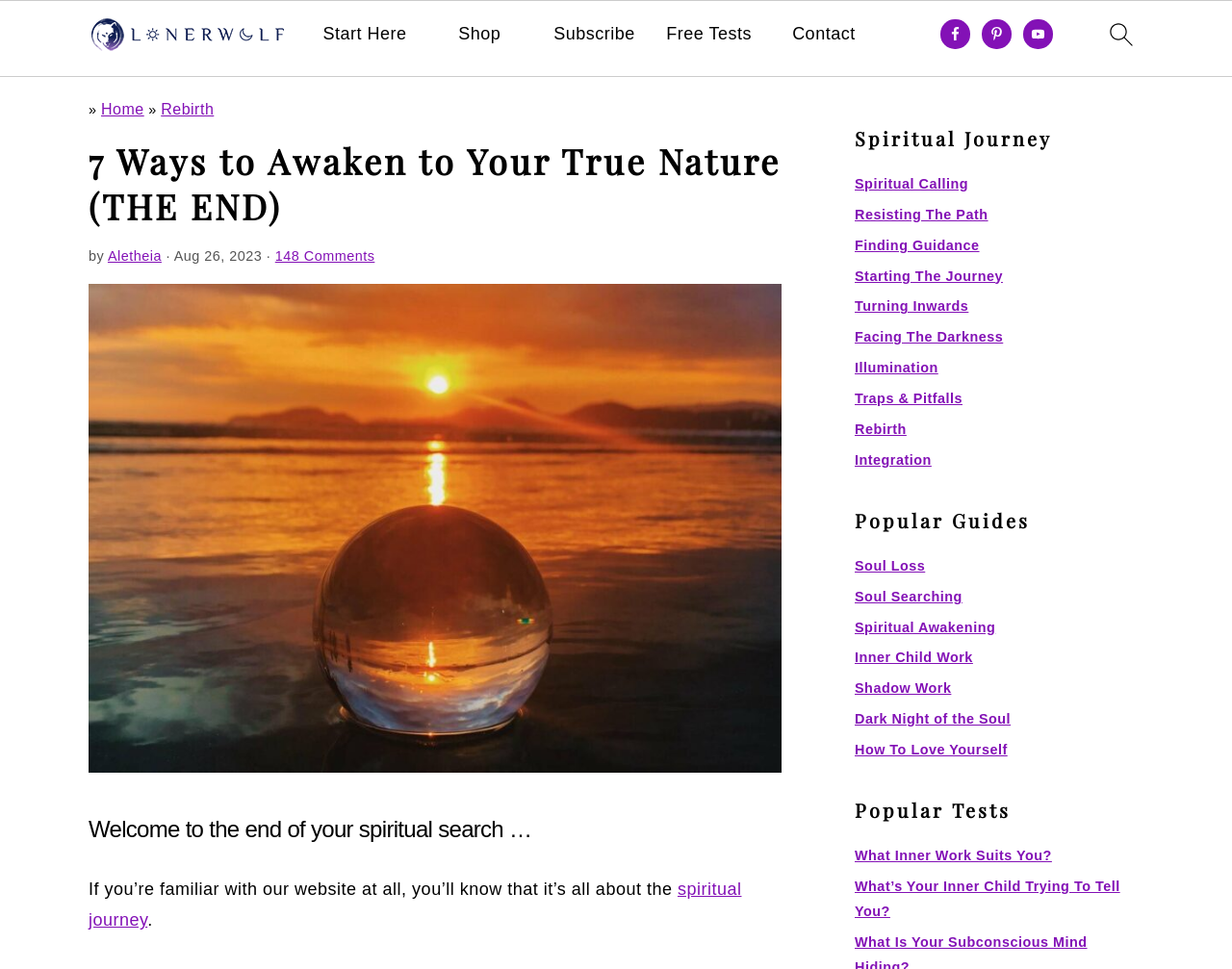Locate the bounding box coordinates of the area that needs to be clicked to fulfill the following instruction: "visit Facebook page". The coordinates should be in the format of four float numbers between 0 and 1, namely [left, top, right, bottom].

[0.763, 0.019, 0.787, 0.05]